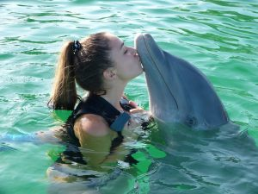What is the woman doing with the dolphin?
Based on the visual content, answer with a single word or a brief phrase.

Sharing a kiss